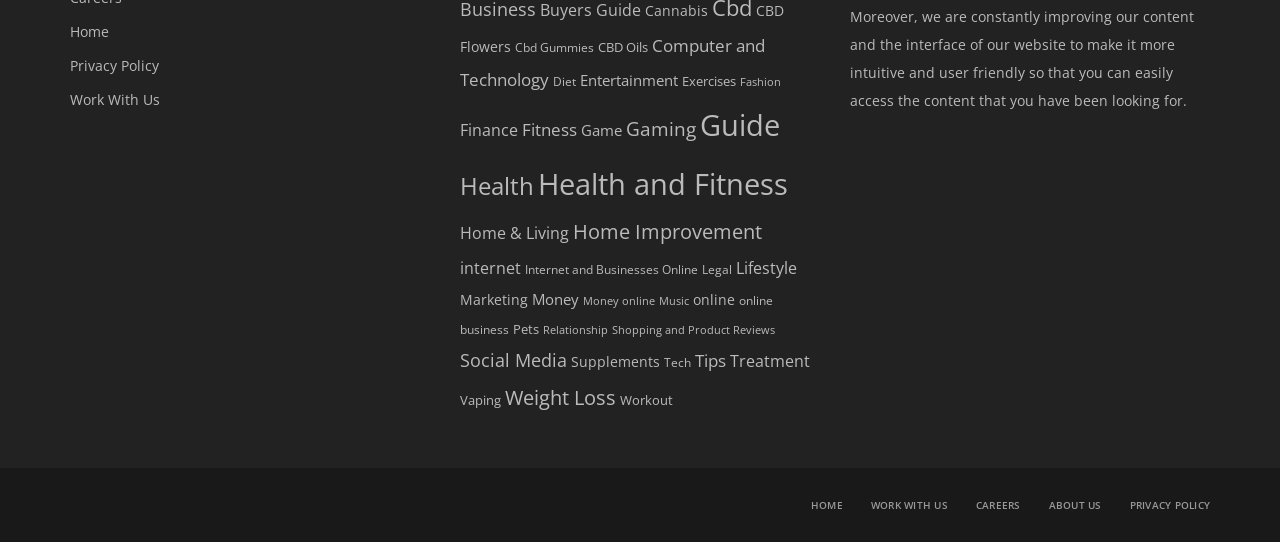What is the last link on the webpage?
By examining the image, provide a one-word or phrase answer.

PRIVACY POLICY